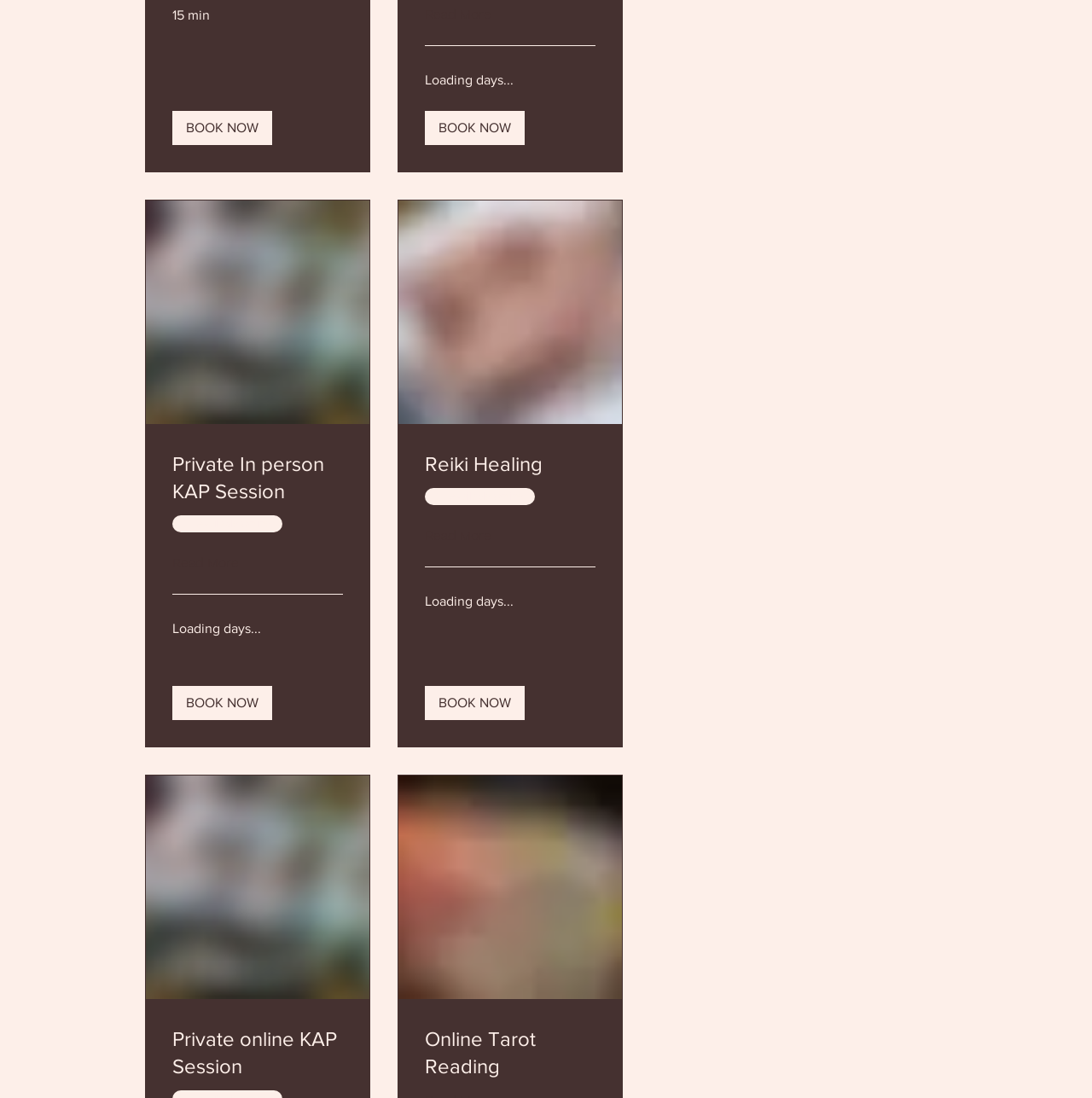Could you indicate the bounding box coordinates of the region to click in order to complete this instruction: "Book a private in-person KAP session".

[0.158, 0.101, 0.249, 0.132]